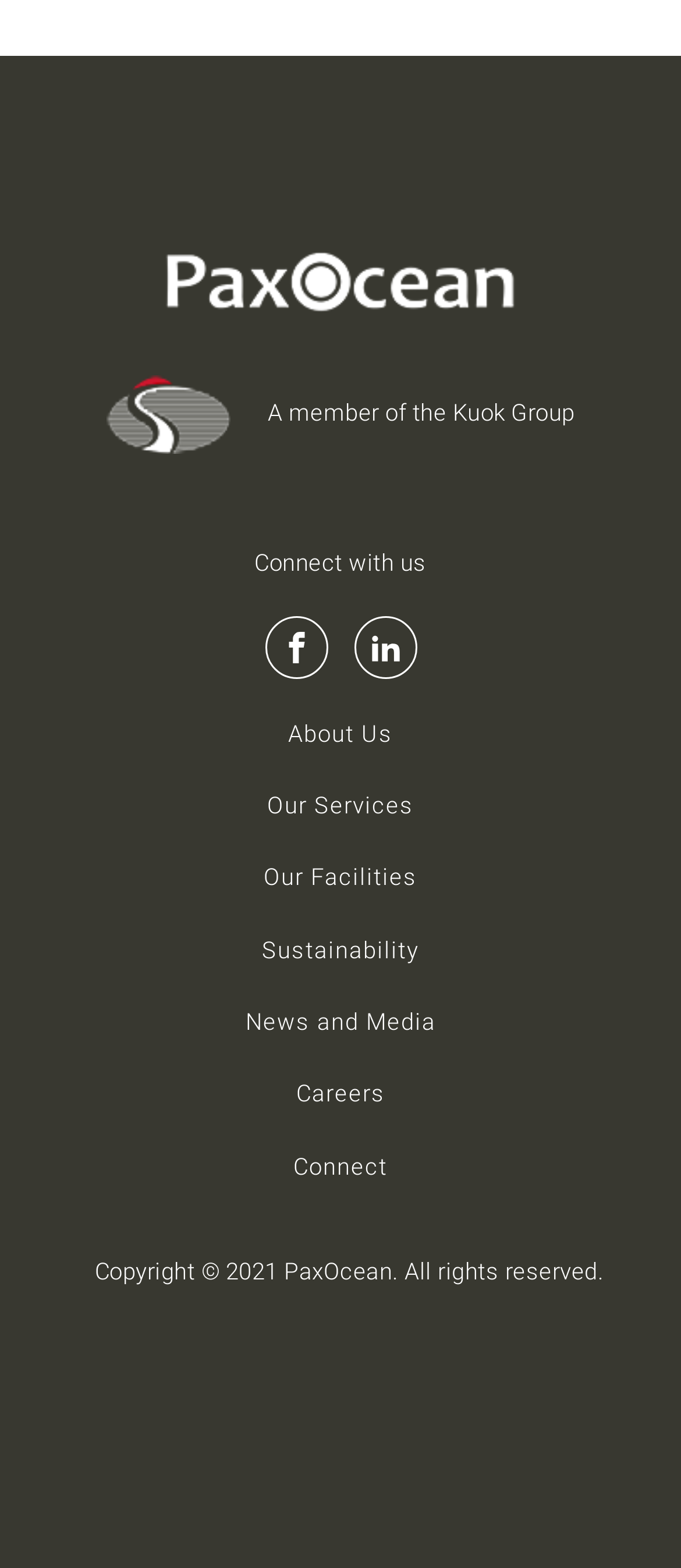Please identify the coordinates of the bounding box that should be clicked to fulfill this instruction: "Check news and media".

[0.335, 0.629, 0.665, 0.675]